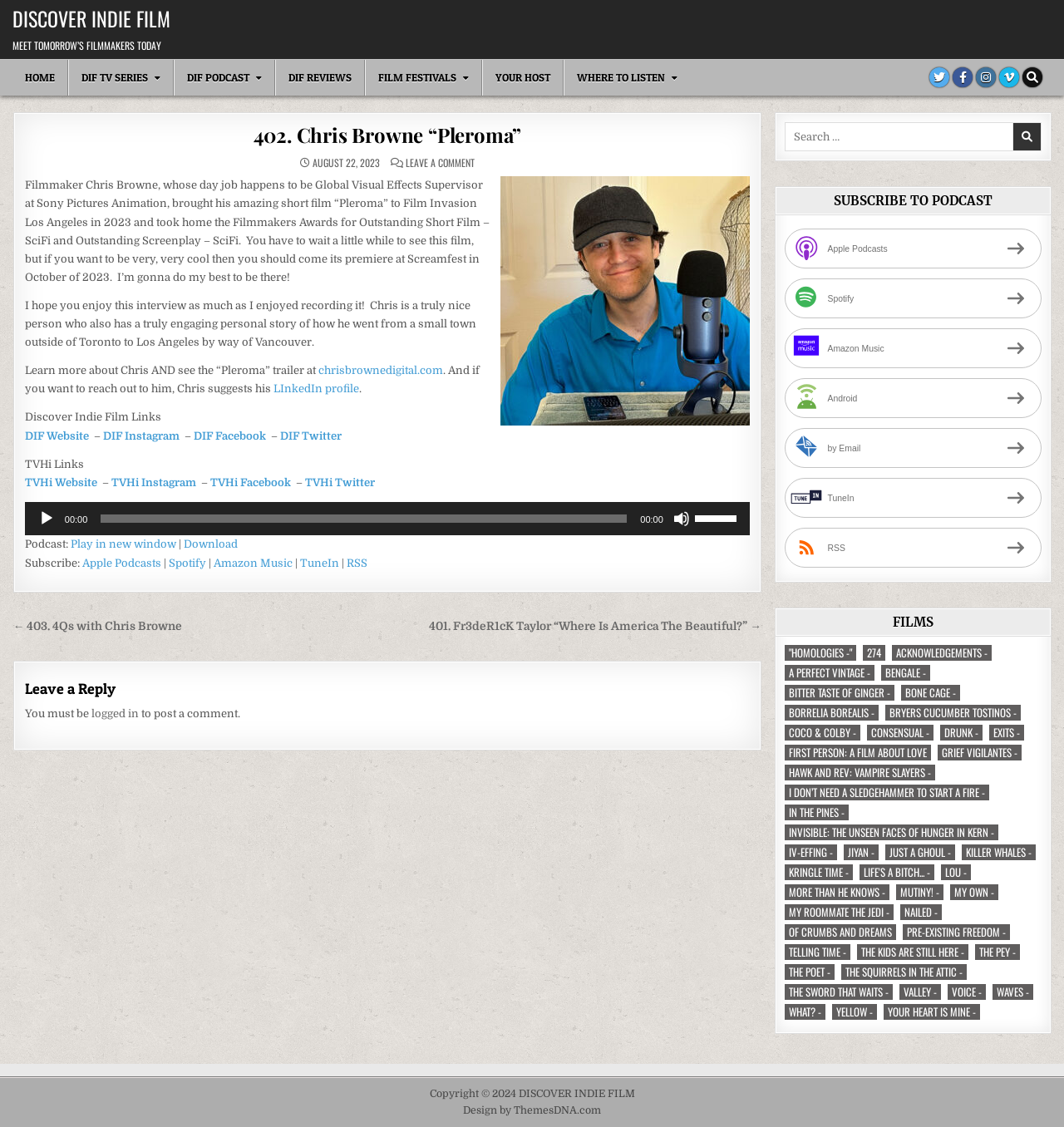Create an elaborate caption for the webpage.

This webpage is about an indie film podcast, specifically an episode featuring filmmaker Chris Browne and his short film "Pleroma". At the top, there is a navigation menu with links to the homepage, TV series, reviews, film festivals, and more. Below that, there are social media buttons for Twitter, Facebook, Instagram, Vimeo, and a search button.

The main content of the page is an article about Chris Browne and his film "Pleroma". The article has a heading with the title of the episode and the filmmaker's name, followed by a brief description of the film and its awards. There is also a link to leave a comment on the episode.

The article continues with an interview with Chris Browne, where he talks about his personal story and how he went from a small town outside of Toronto to Los Angeles. There are also links to his website and LinkedIn profile.

Below the interview, there are links to the Discover Indie Film website, Instagram, Facebook, and Twitter profiles. There are also links to TVHi's website, Instagram, Facebook, and Twitter profiles.

The page also features an audio player with a play button, timer, and volume slider. There are options to play the podcast in a new window or download it. Additionally, there are links to subscribe to the podcast on various platforms such as Apple Podcasts, Spotify, Amazon Music, TuneIn, and RSS.

At the bottom of the page, there is a post navigation section with links to previous and next episodes. There is also a section to leave a reply, but it requires logging in to post a comment. Finally, there is a search bar at the bottom right corner of the page.